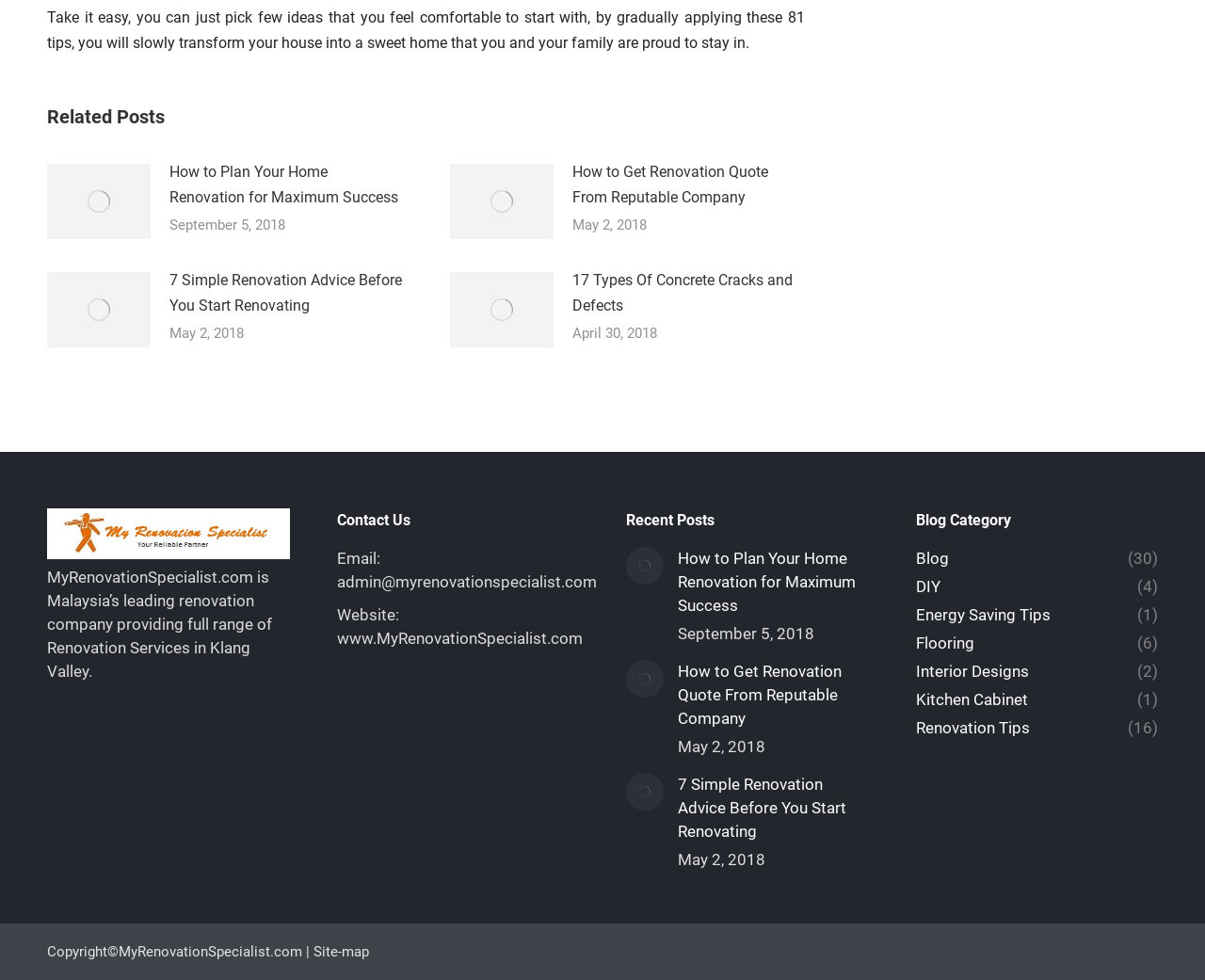Bounding box coordinates are to be given in the format (top-left x, top-left y, bottom-right x, bottom-right y). All values must be floating point numbers between 0 and 1. Provide the bounding box coordinate for the UI element described as: Site-map

[0.26, 0.962, 0.306, 0.98]